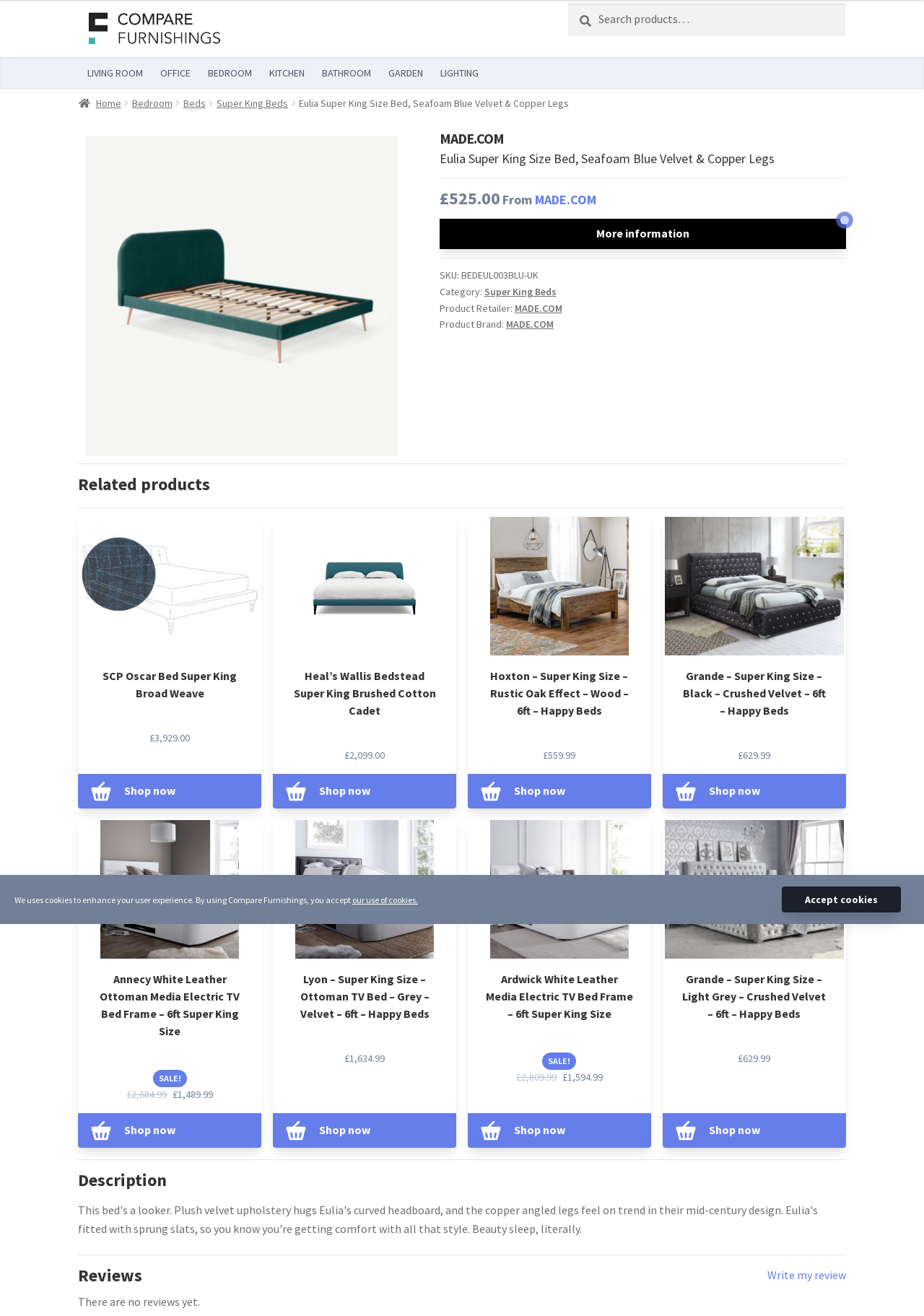Using a single word or phrase, answer the following question: 
What is the brand of the Eulia Super King Size Bed?

MADE.COM